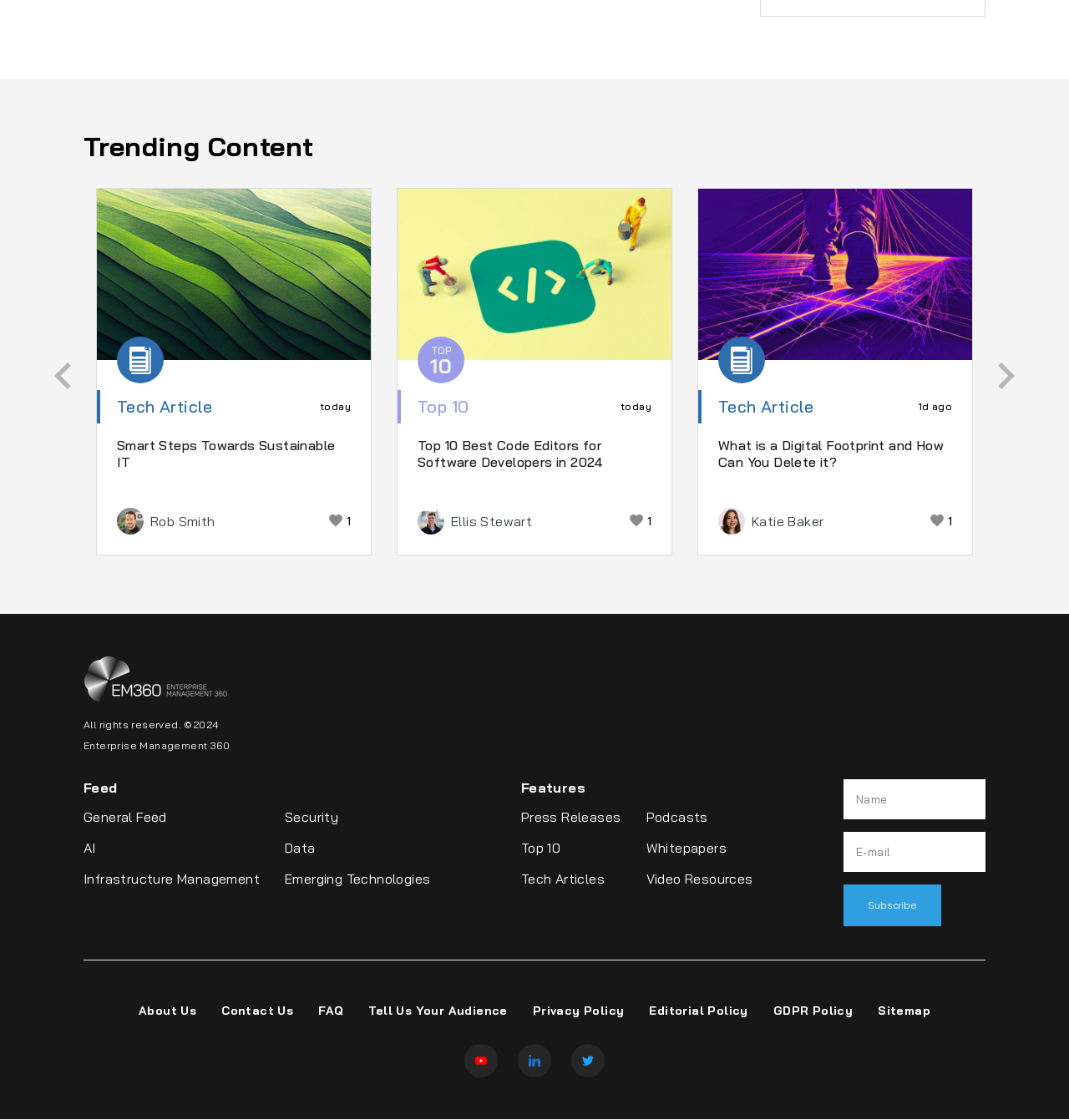What is the title of the first trending content?
Using the image as a reference, answer with just one word or a short phrase.

Smart Steps Towards Sustainable IT